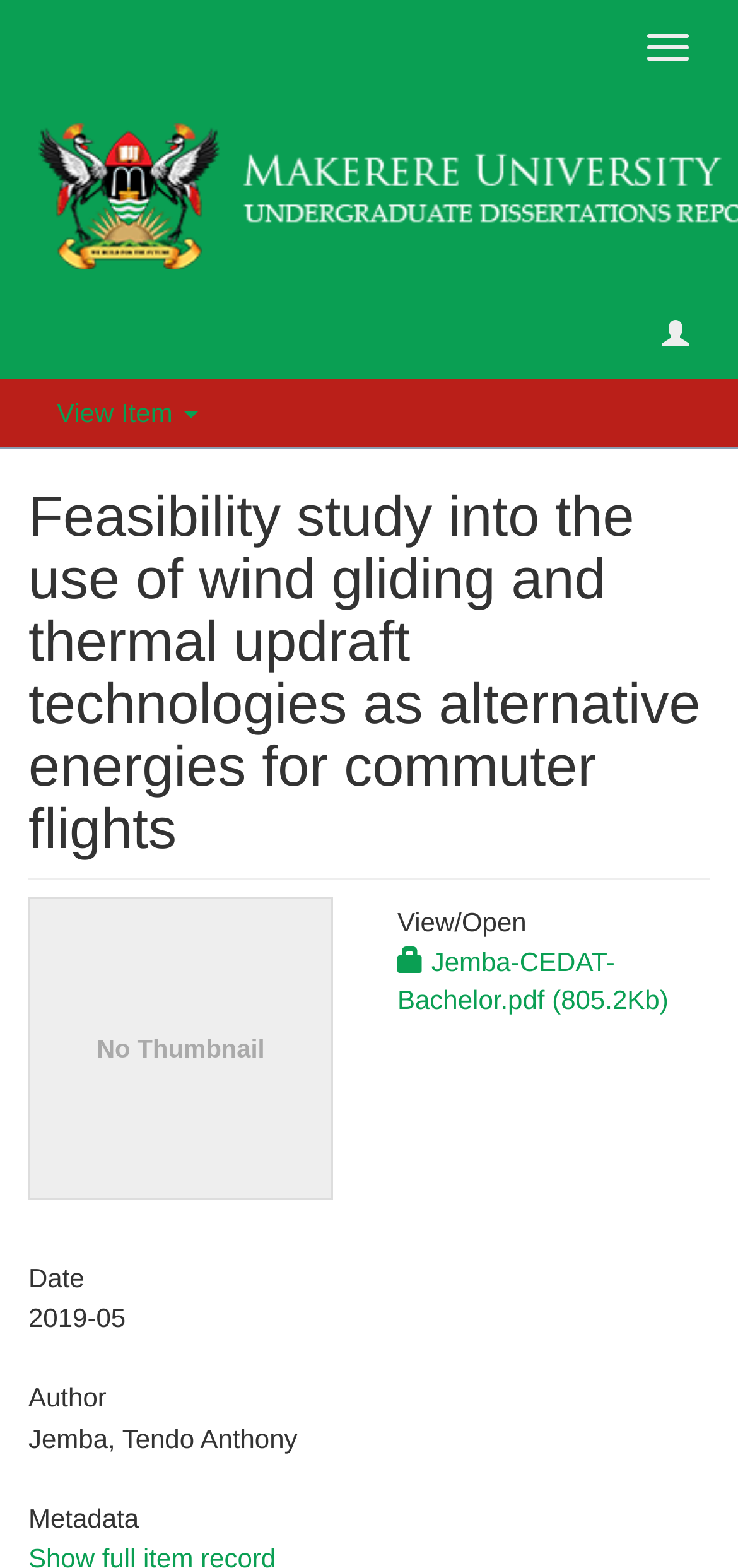Please provide a brief answer to the following inquiry using a single word or phrase:
What is the button text above the image?

View Item